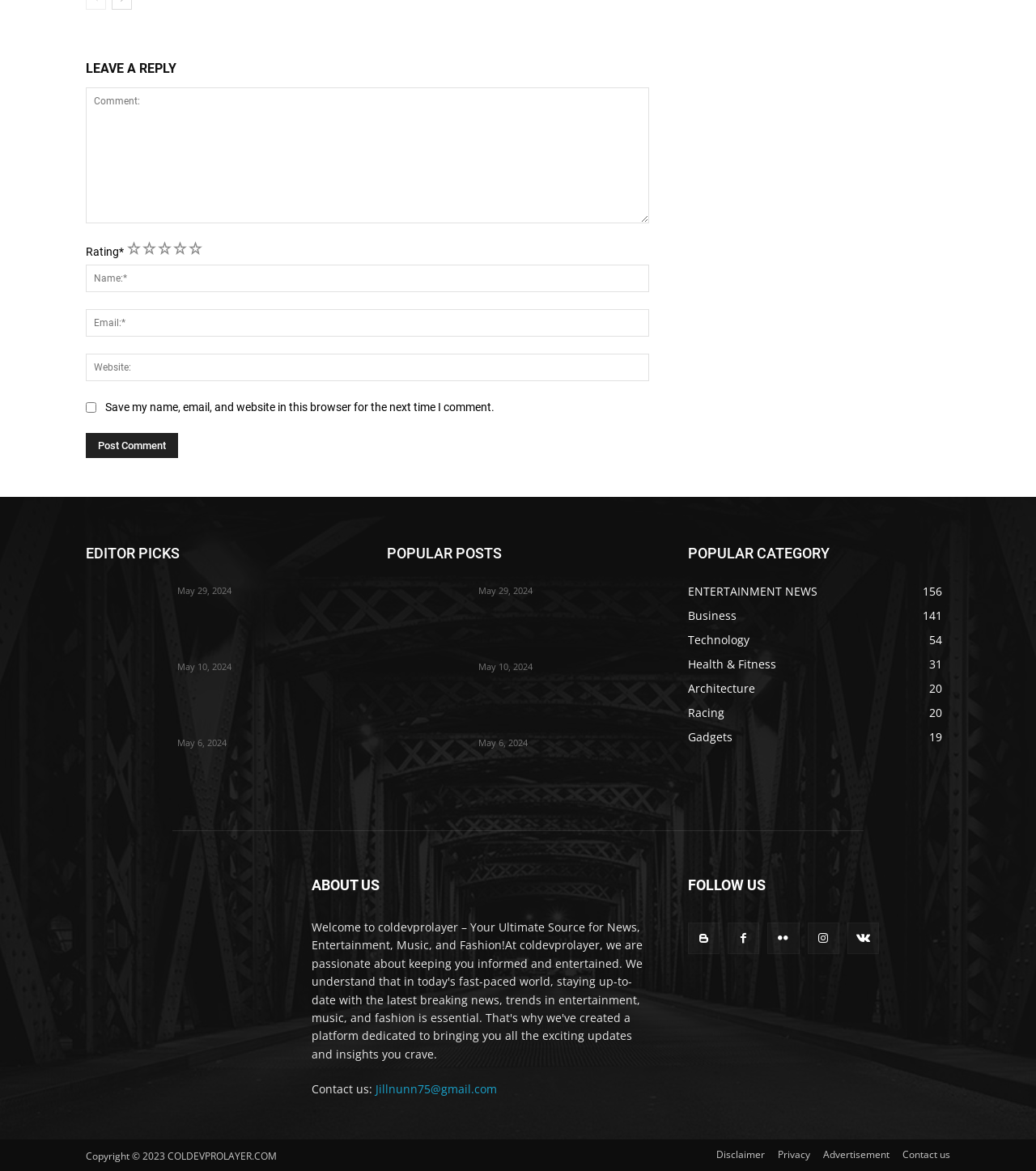Please find the bounding box coordinates of the element's region to be clicked to carry out this instruction: "Post a comment".

[0.083, 0.37, 0.172, 0.391]